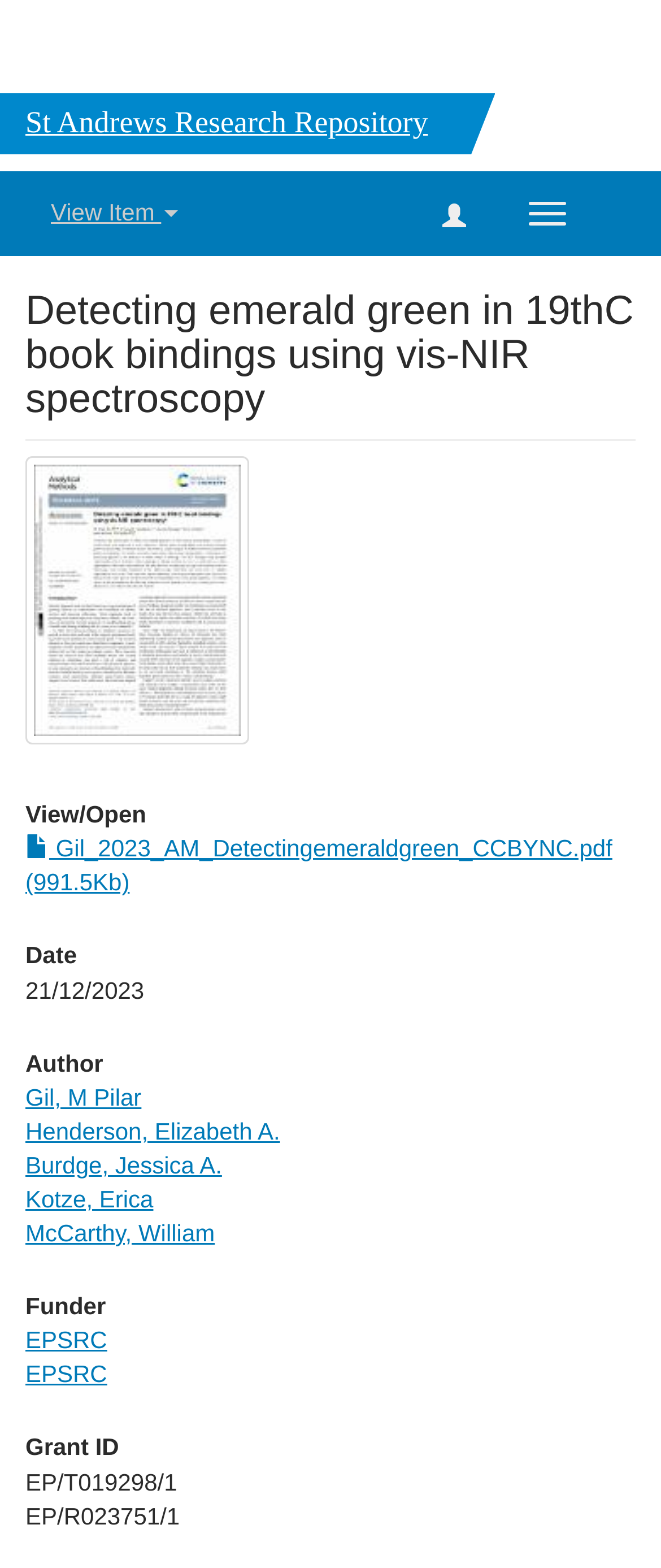Please mark the bounding box coordinates of the area that should be clicked to carry out the instruction: "Explore Computer Science".

None